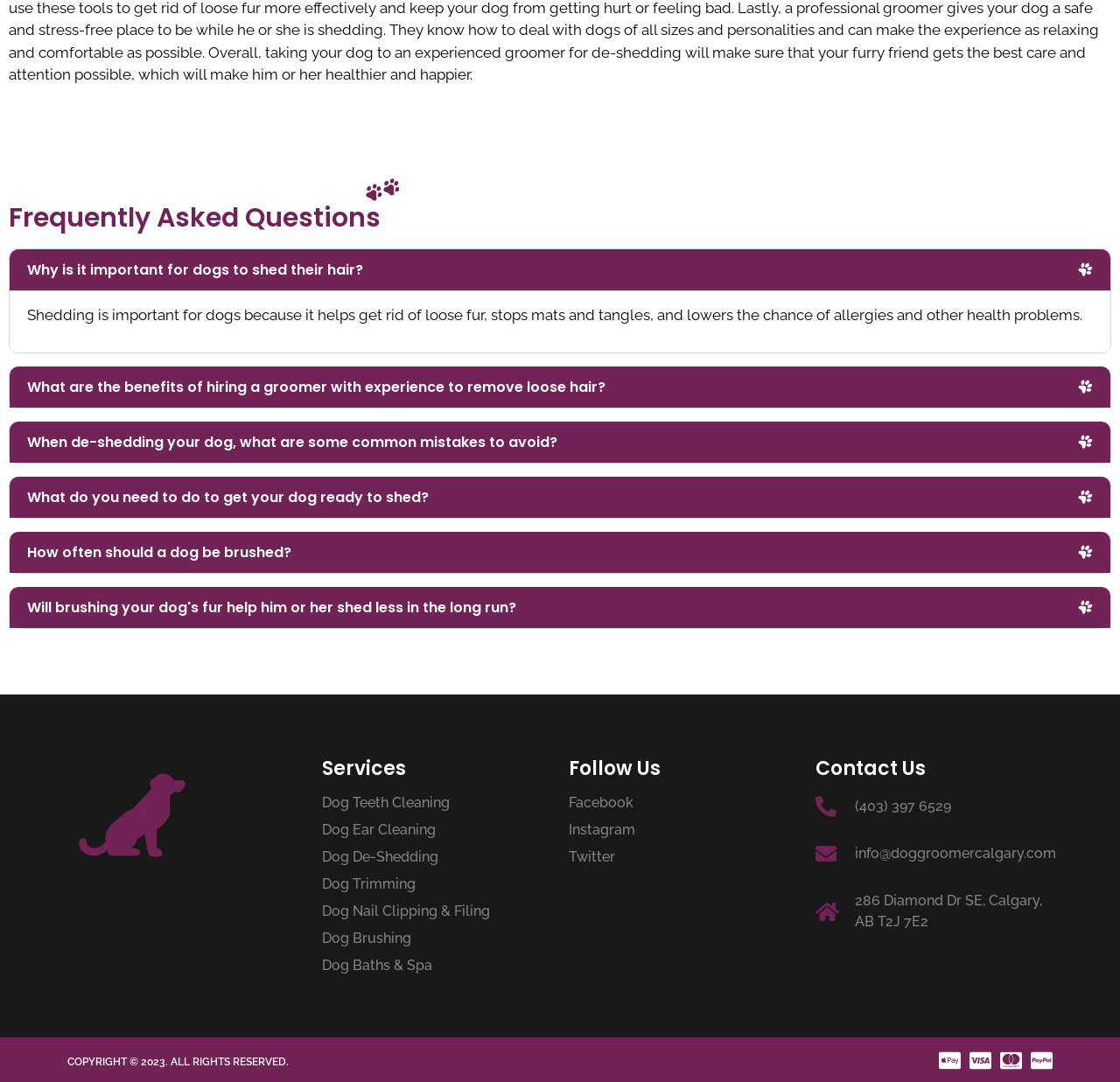Please identify the bounding box coordinates of the element's region that should be clicked to execute the following instruction: "Click the '286 Diamond Dr SE, Calgary, AB T2J 7E2' link". The bounding box coordinates must be four float numbers between 0 and 1, i.e., [left, top, right, bottom].

[0.728, 0.823, 0.932, 0.862]